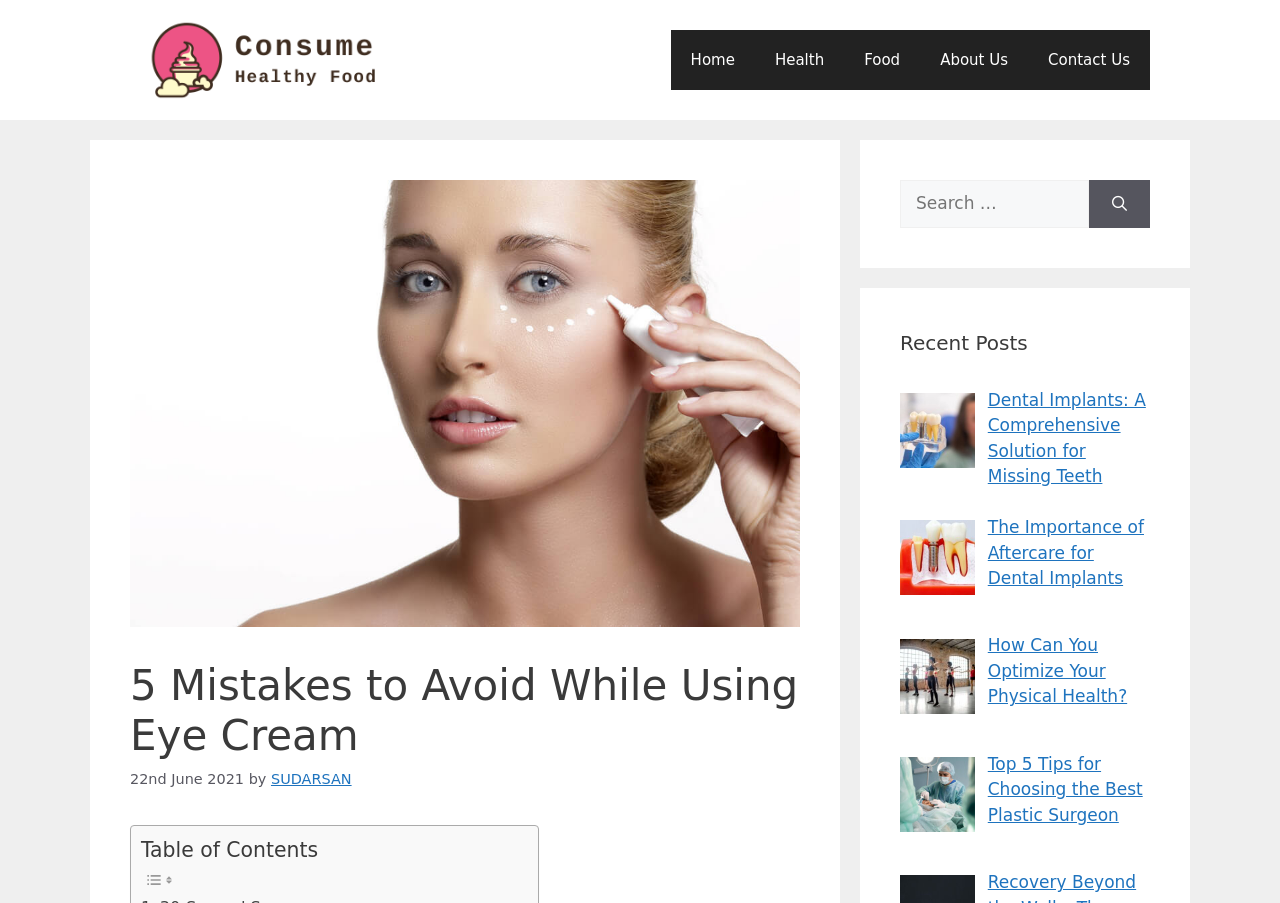Identify the bounding box coordinates for the element you need to click to achieve the following task: "Click the 'Home' link". The coordinates must be four float values ranging from 0 to 1, formatted as [left, top, right, bottom].

[0.524, 0.033, 0.59, 0.1]